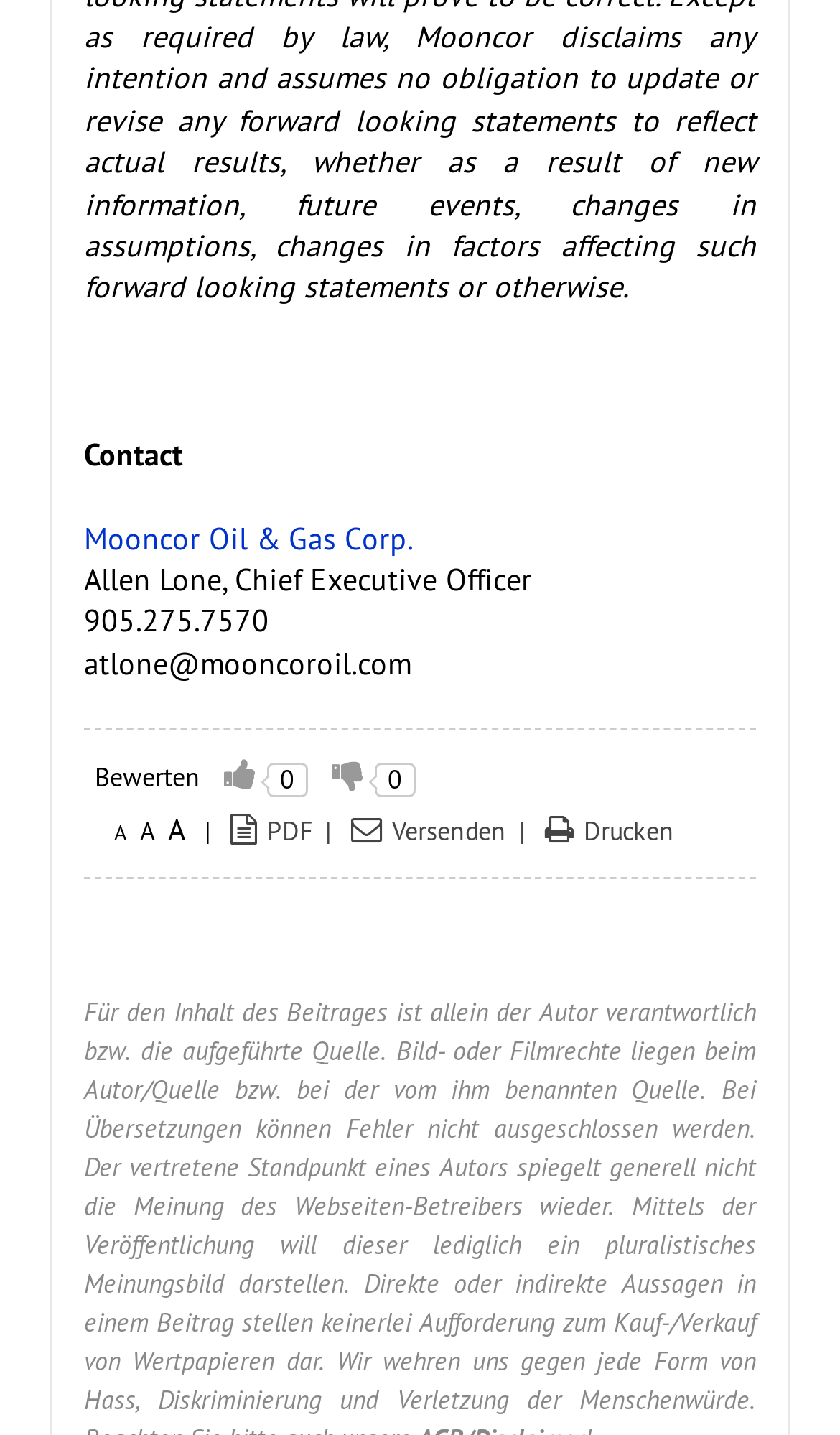Please look at the image and answer the question with a detailed explanation: What is the phone number of the CEO?

The phone number is mentioned in the text '905.275.7570' which is located below the CEO's name on the webpage.